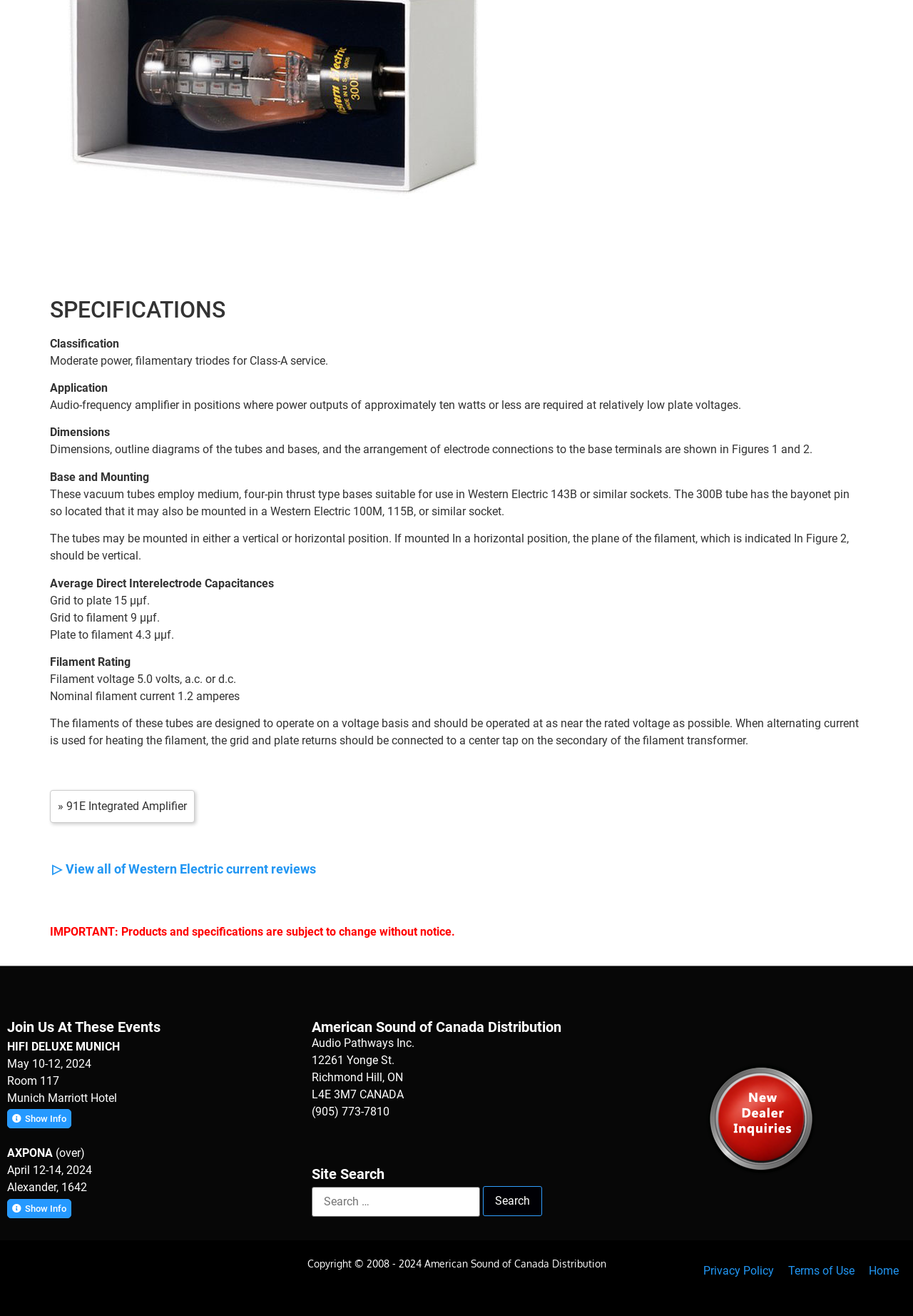Using the information in the image, give a detailed answer to the following question: What is the event on May 10-12, 2024?

I found the answer by looking at the 'Join Us At These Events' section, which lists several events. The event on May 10-12, 2024 is HIFI DELUXE MUNICH, which is located at the Munich Marriott Hotel.